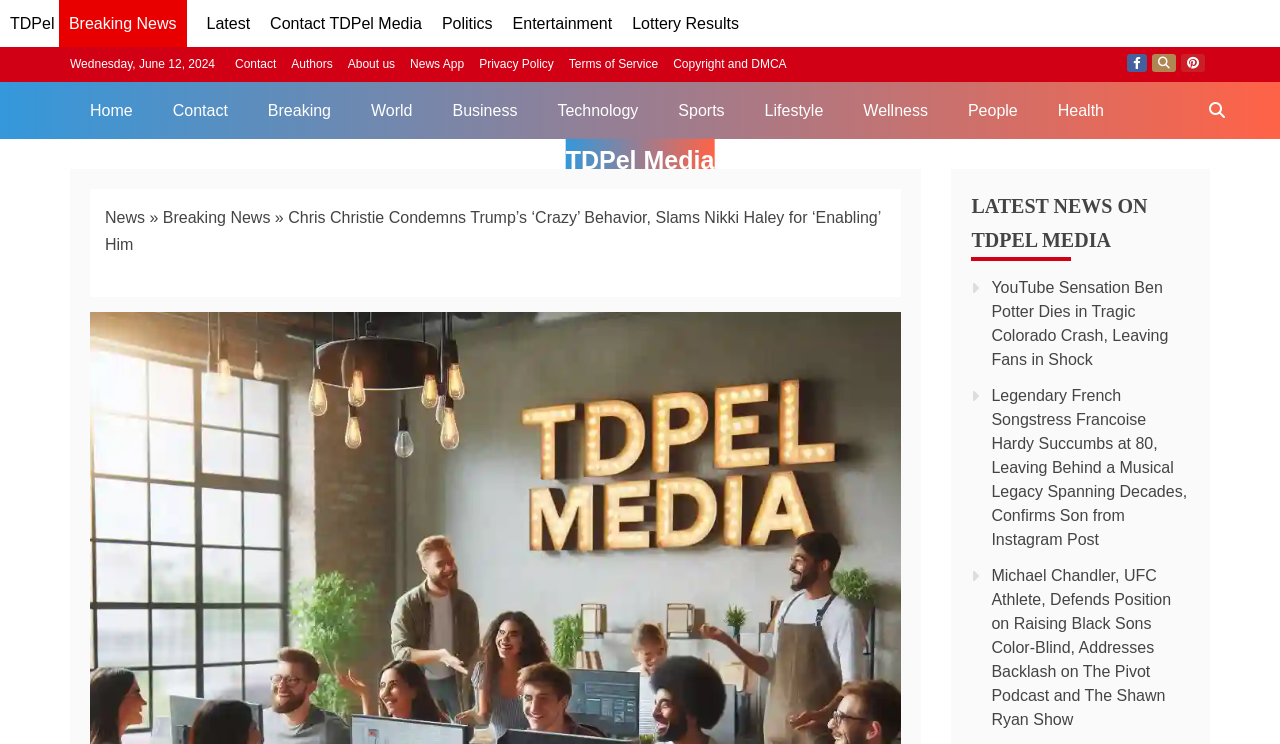Find and specify the bounding box coordinates that correspond to the clickable region for the instruction: "View the article about 'YouTube Sensation Ben Potter Dies in Tragic Colorado Crash'".

[0.775, 0.375, 0.913, 0.494]